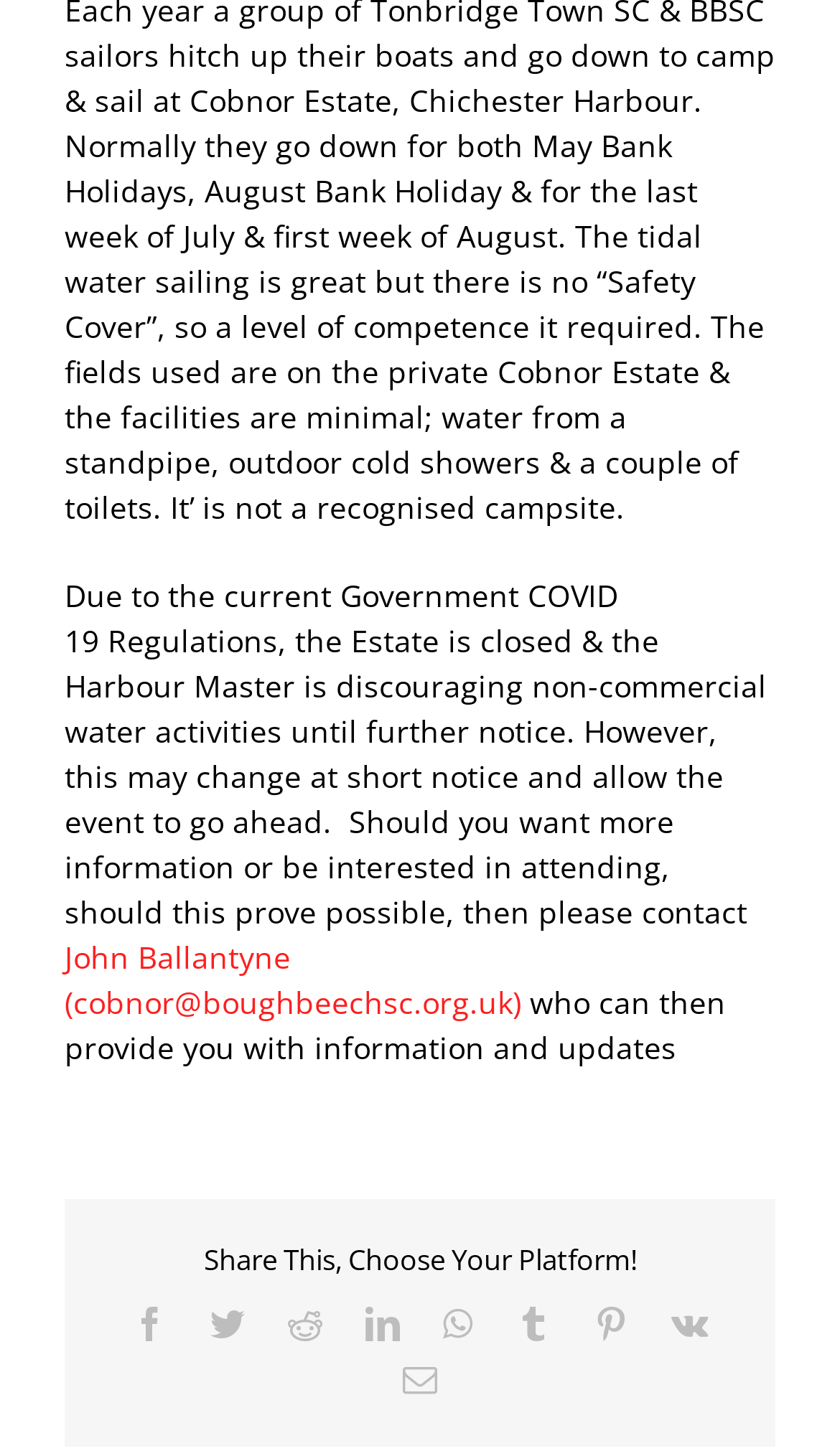Please find the bounding box coordinates of the element's region to be clicked to carry out this instruction: "Share on Facebook".

[0.158, 0.897, 0.199, 0.921]